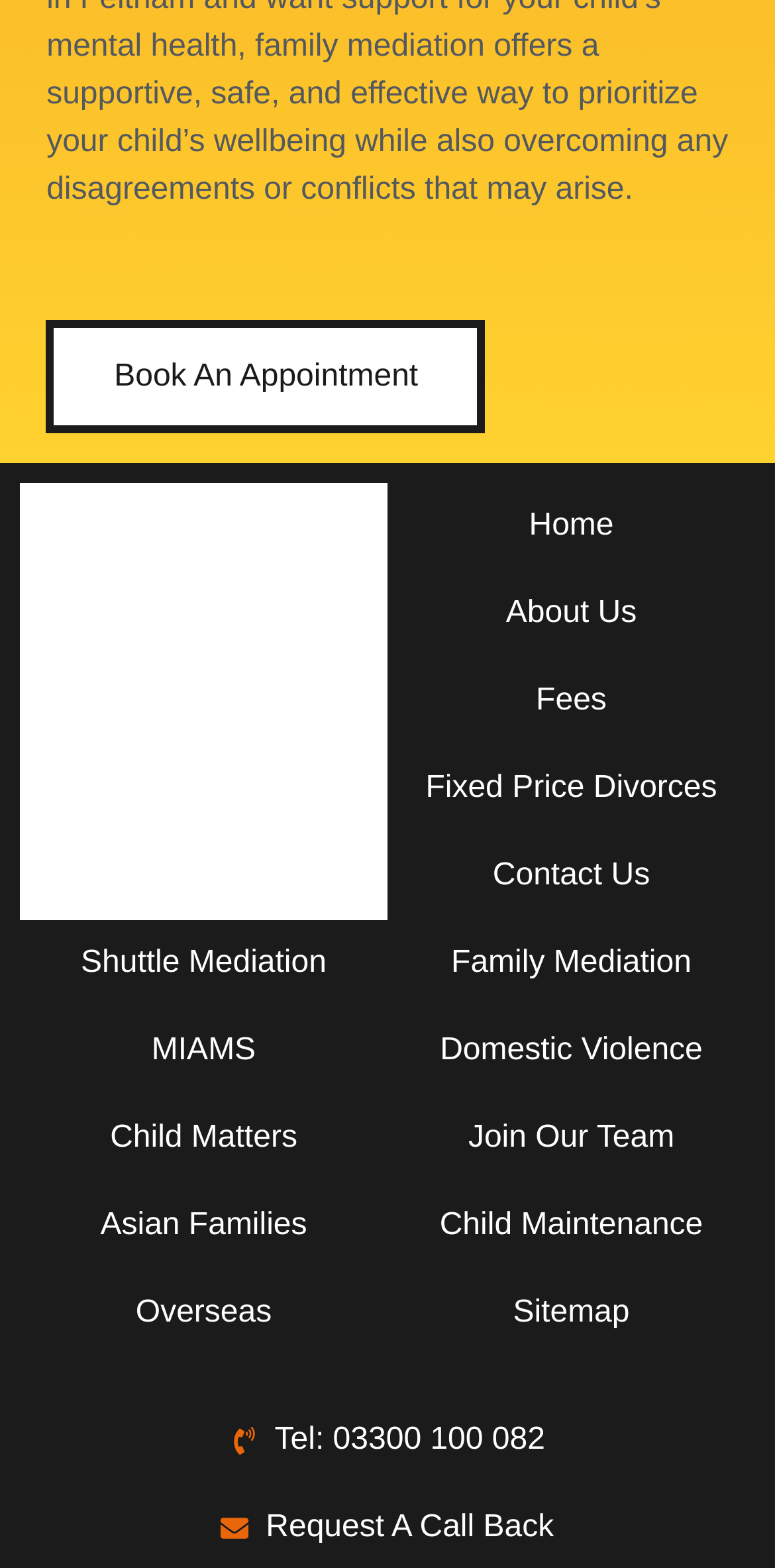Please locate the bounding box coordinates of the region I need to click to follow this instruction: "Go to the home page".

[0.682, 0.321, 0.792, 0.351]